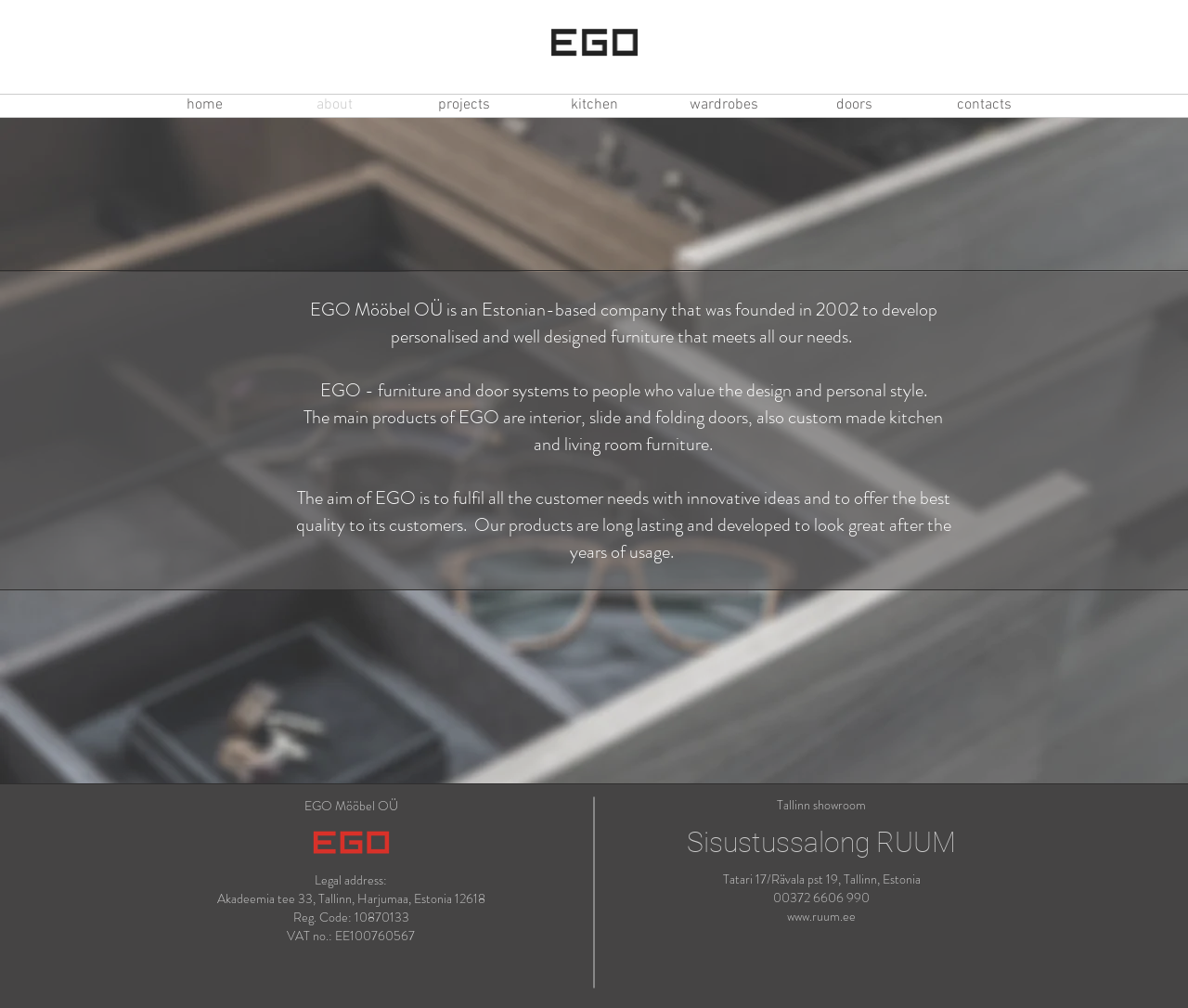What is the address of the Tallinn showroom?
Based on the visual details in the image, please answer the question thoroughly.

The address of the Tallinn showroom can be found in the heading element with the text 'Tatari 17/Rävala pst 19, Tallinn, Estonia'.